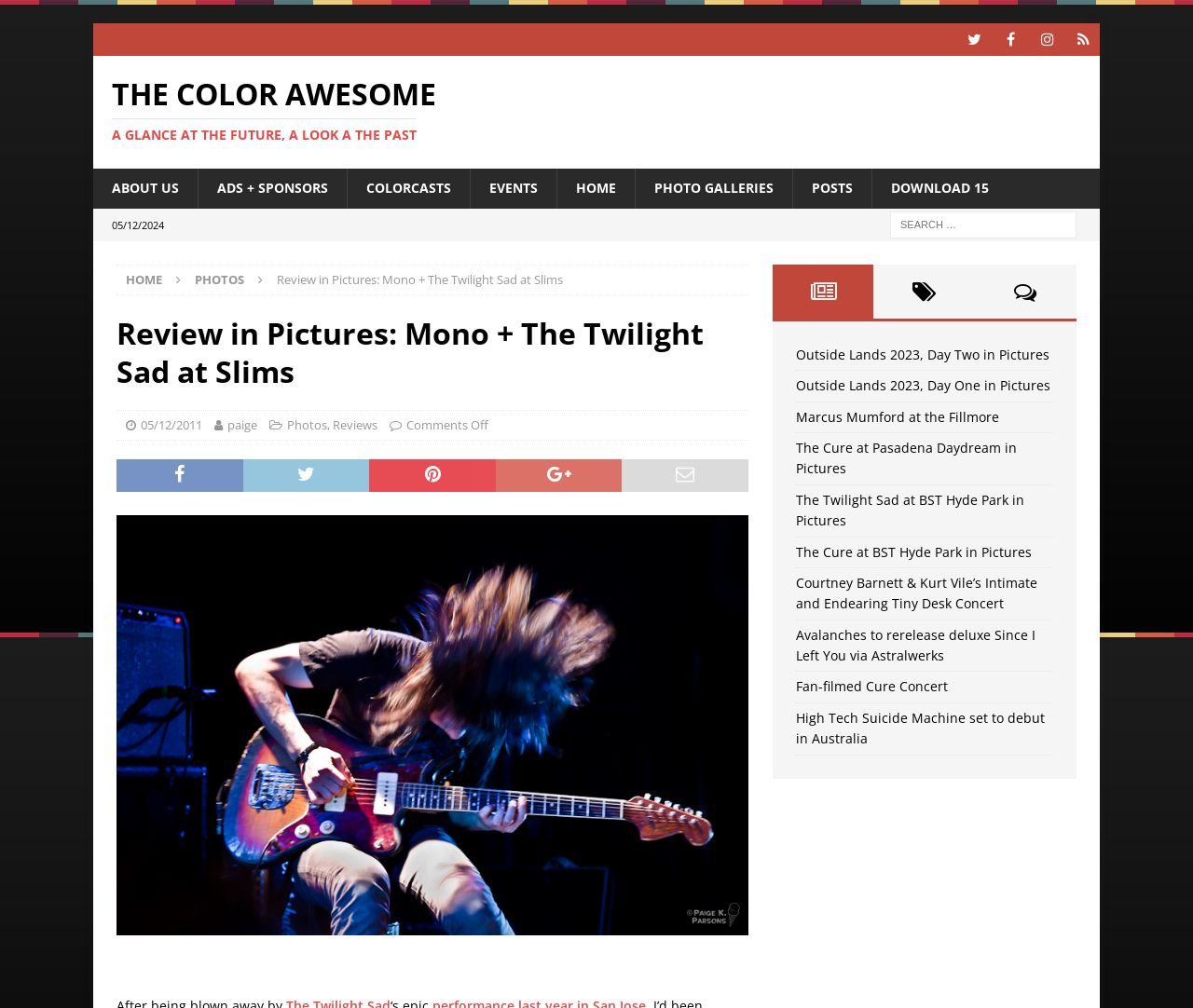Can you find the bounding box coordinates for the element that needs to be clicked to execute this instruction: "Check recent posts"? The coordinates should be given as four float numbers between 0 and 1, i.e., [left, top, right, bottom].

None